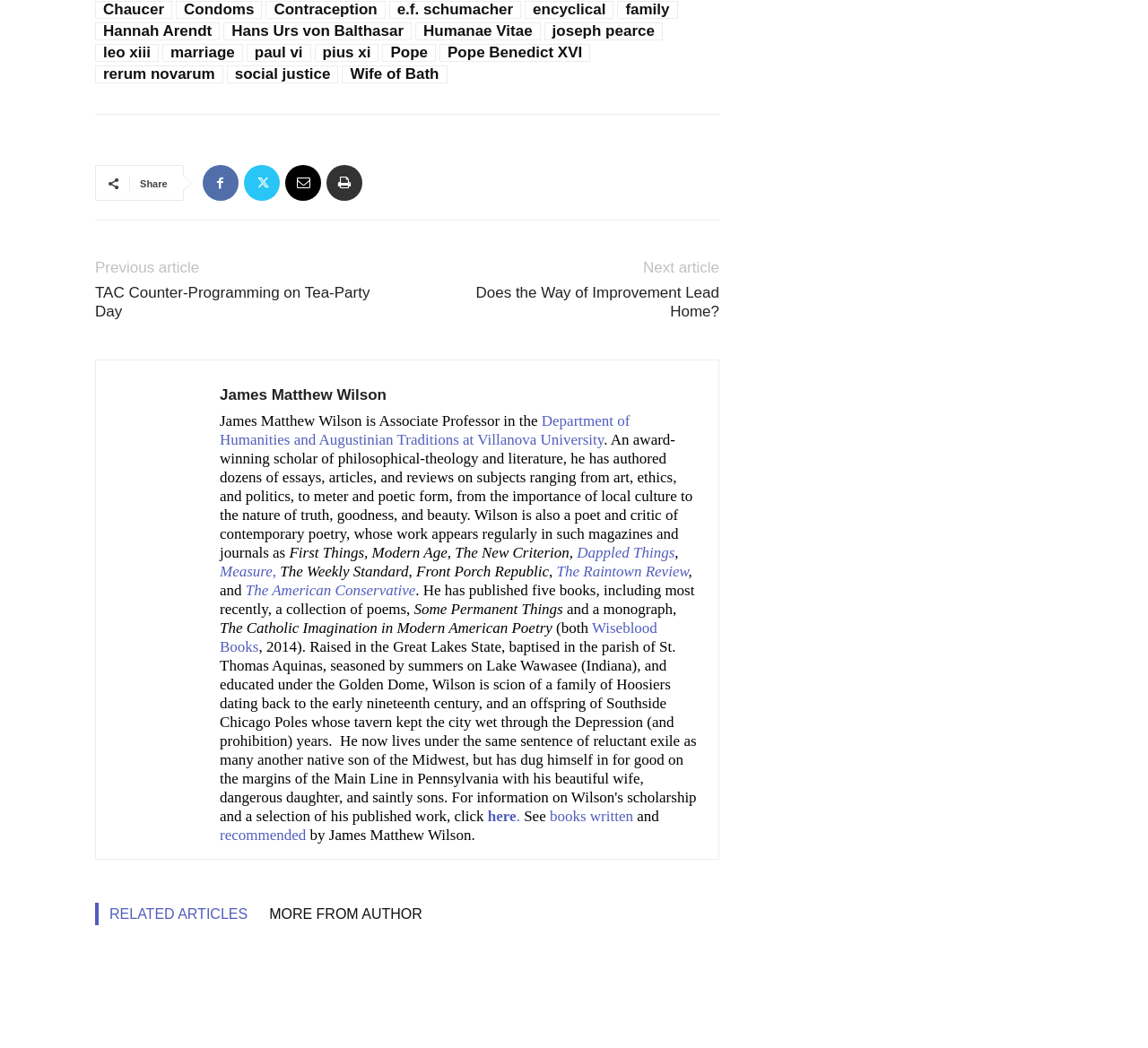Provide a short, one-word or phrase answer to the question below:
How many social media links are there?

4